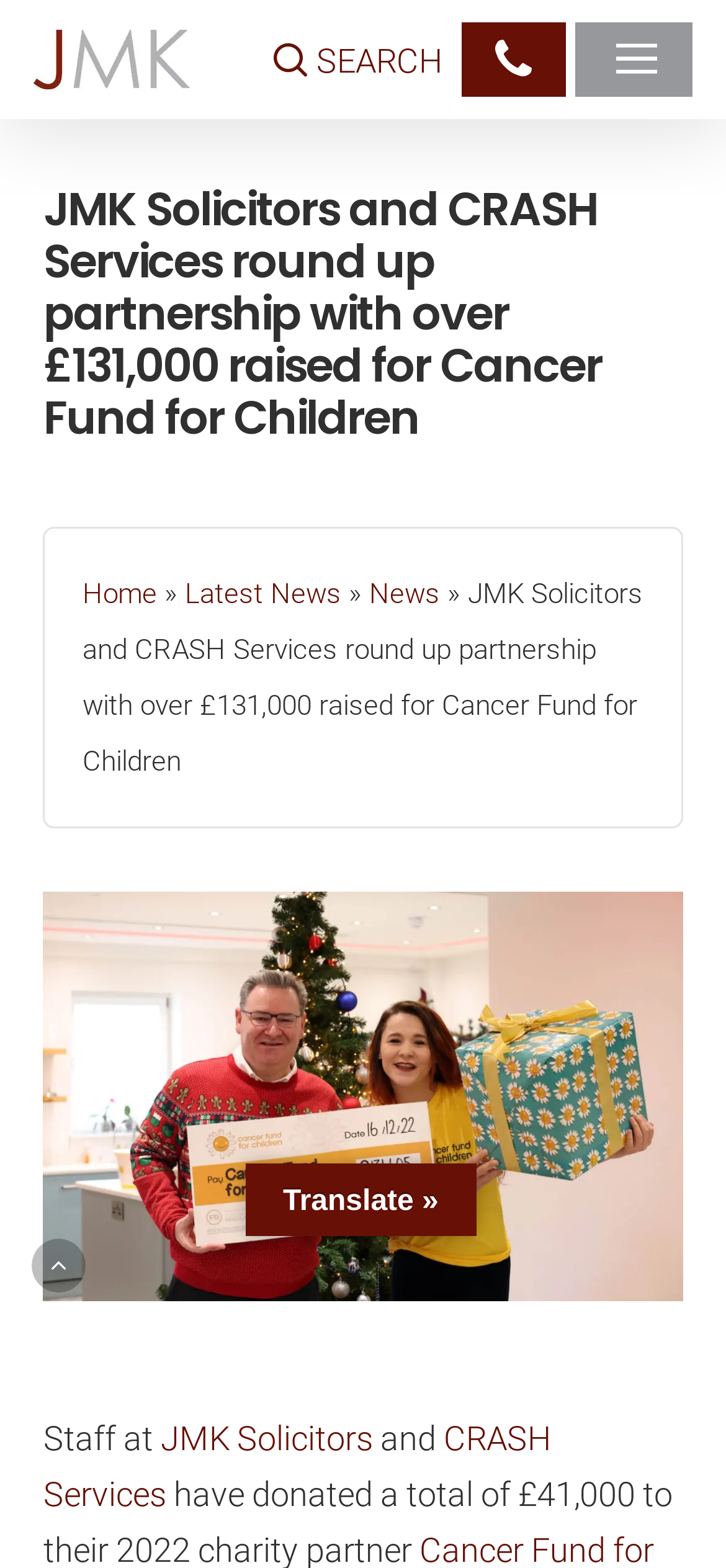What is the purpose of the 'Search' textbox?
Examine the webpage screenshot and provide an in-depth answer to the question.

I found the answer by looking at the textbox with the label 'Search' and the search icon, which suggests that it is used to search the website.